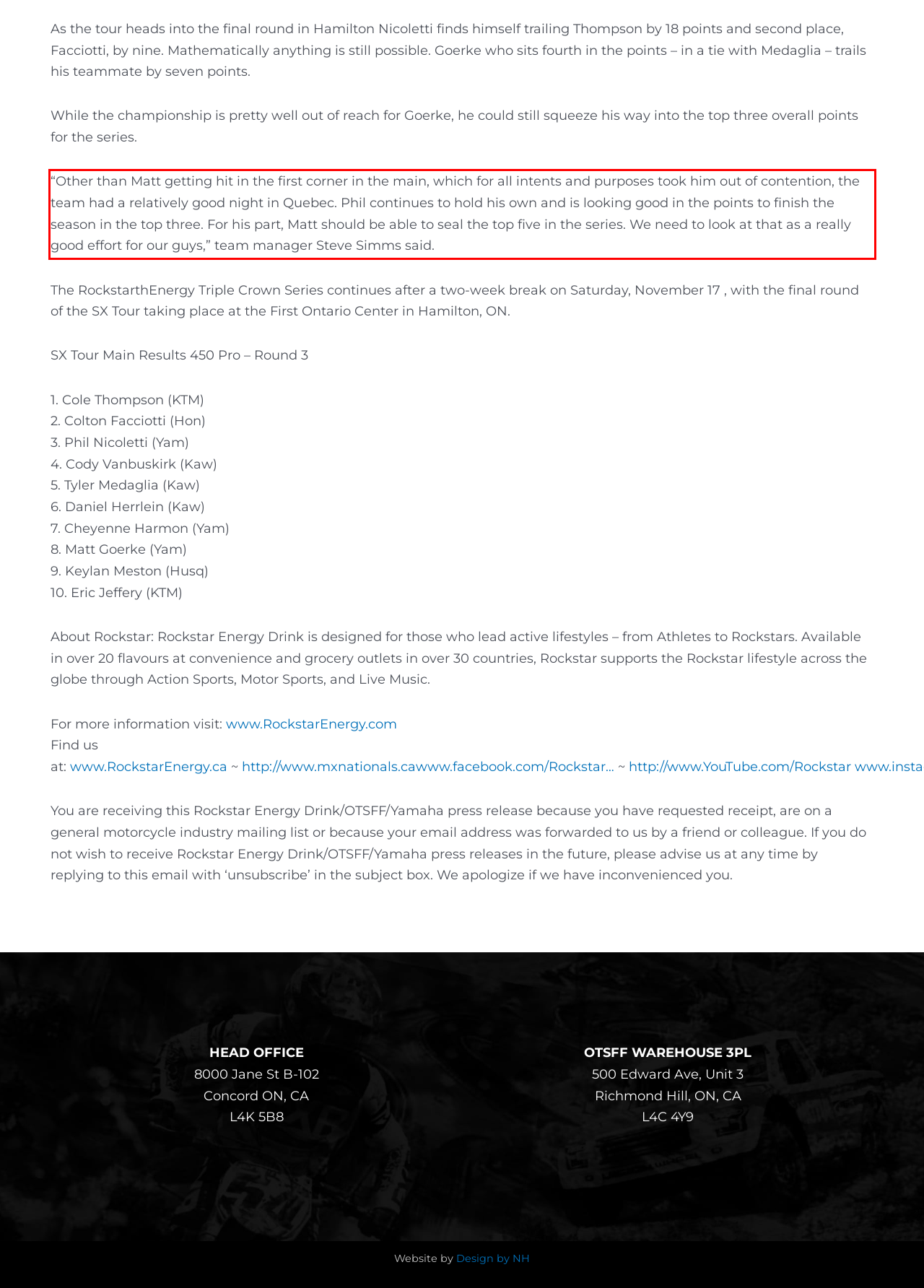You are presented with a webpage screenshot featuring a red bounding box. Perform OCR on the text inside the red bounding box and extract the content.

“Other than Matt getting hit in the first corner in the main, which for all intents and purposes took him out of contention, the team had a relatively good night in Quebec. Phil continues to hold his own and is looking good in the points to finish the season in the top three. For his part, Matt should be able to seal the top five in the series. We need to look at that as a really good effort for our guys,” team manager Steve Simms said.